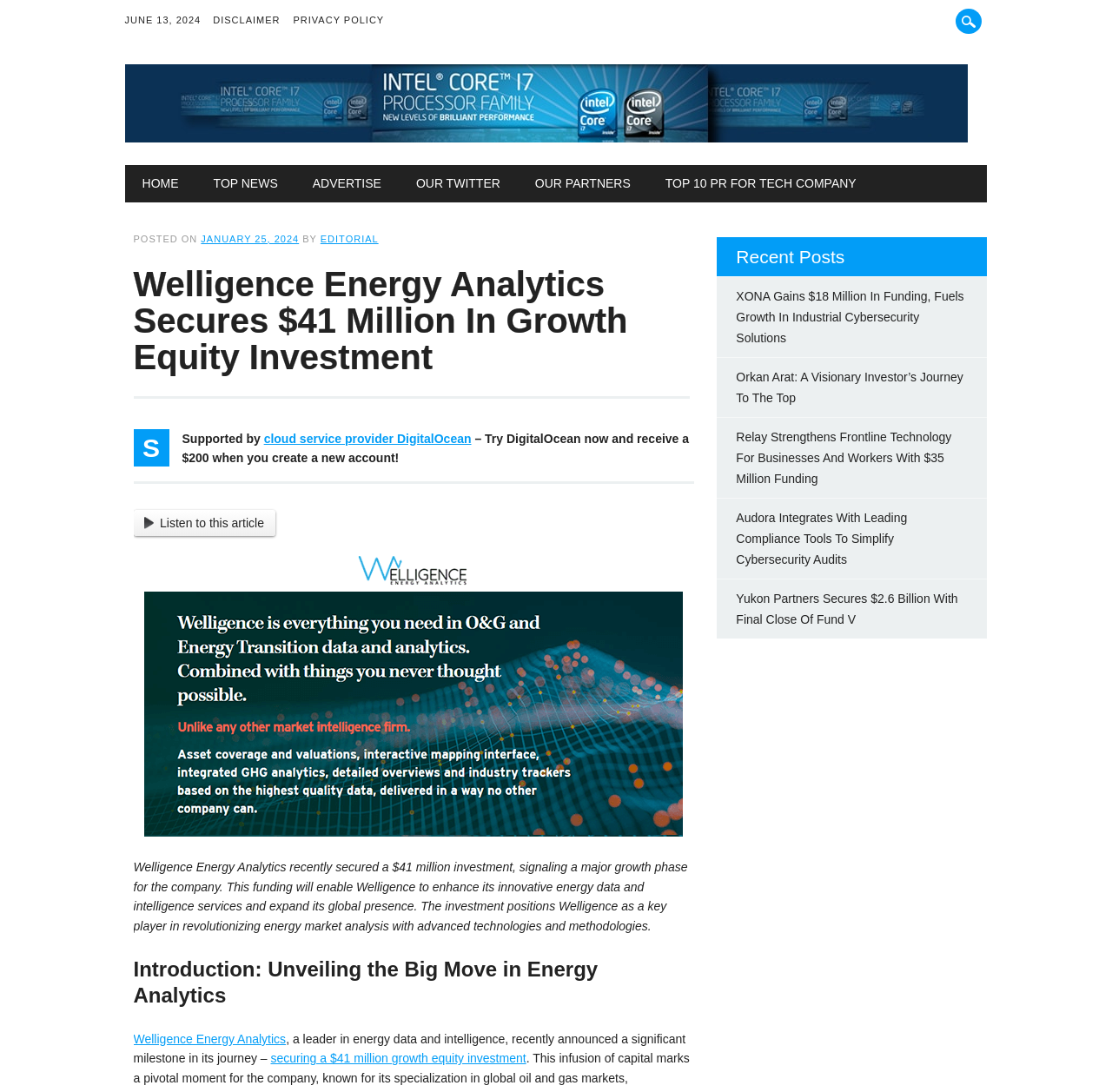Locate the bounding box for the described UI element: "Welligence Energy Analytics". Ensure the coordinates are four float numbers between 0 and 1, formatted as [left, top, right, bottom].

[0.12, 0.945, 0.257, 0.958]